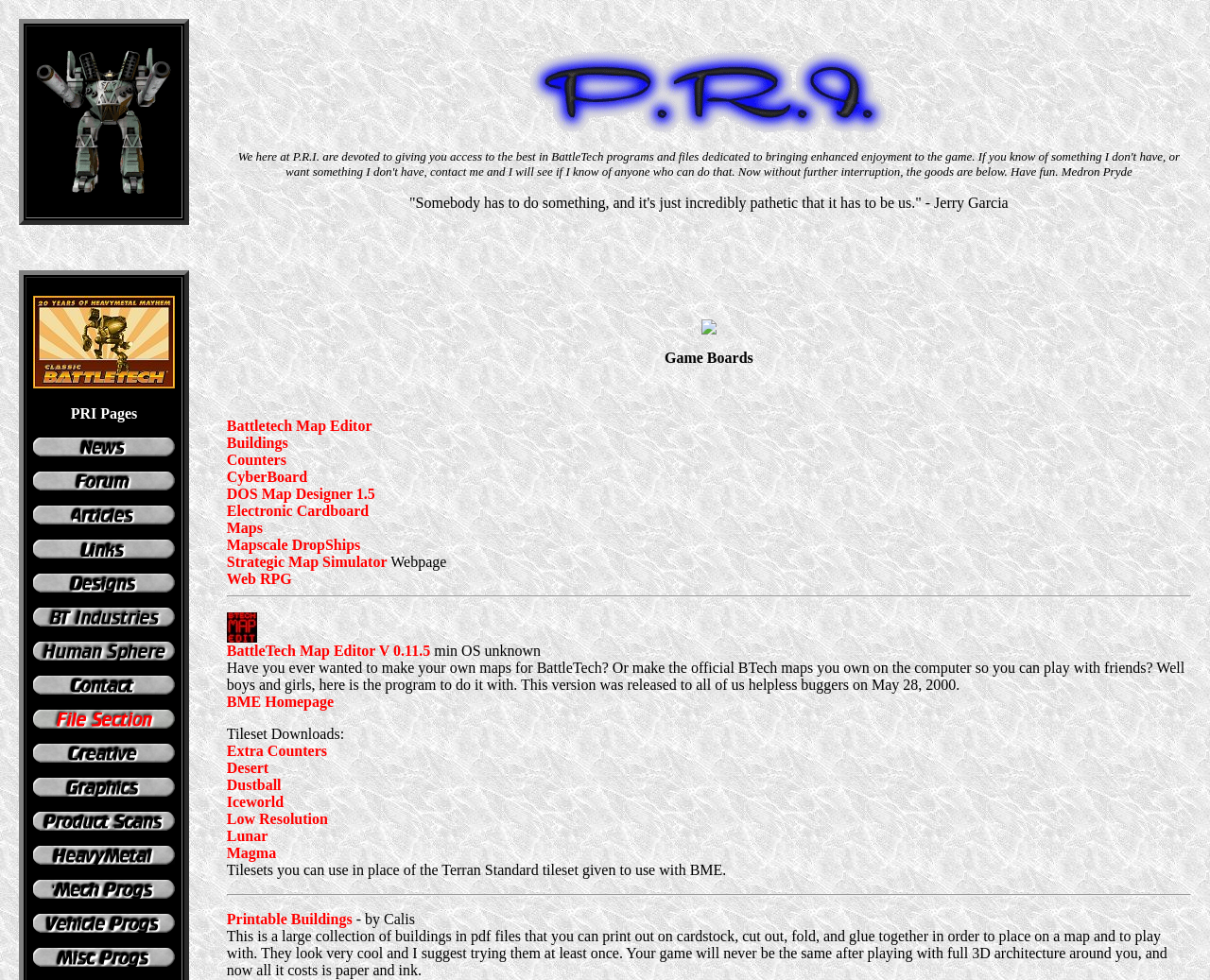Please determine the bounding box coordinates for the element with the description: "parent_node: PRI Pages".

[0.027, 0.383, 0.145, 0.399]